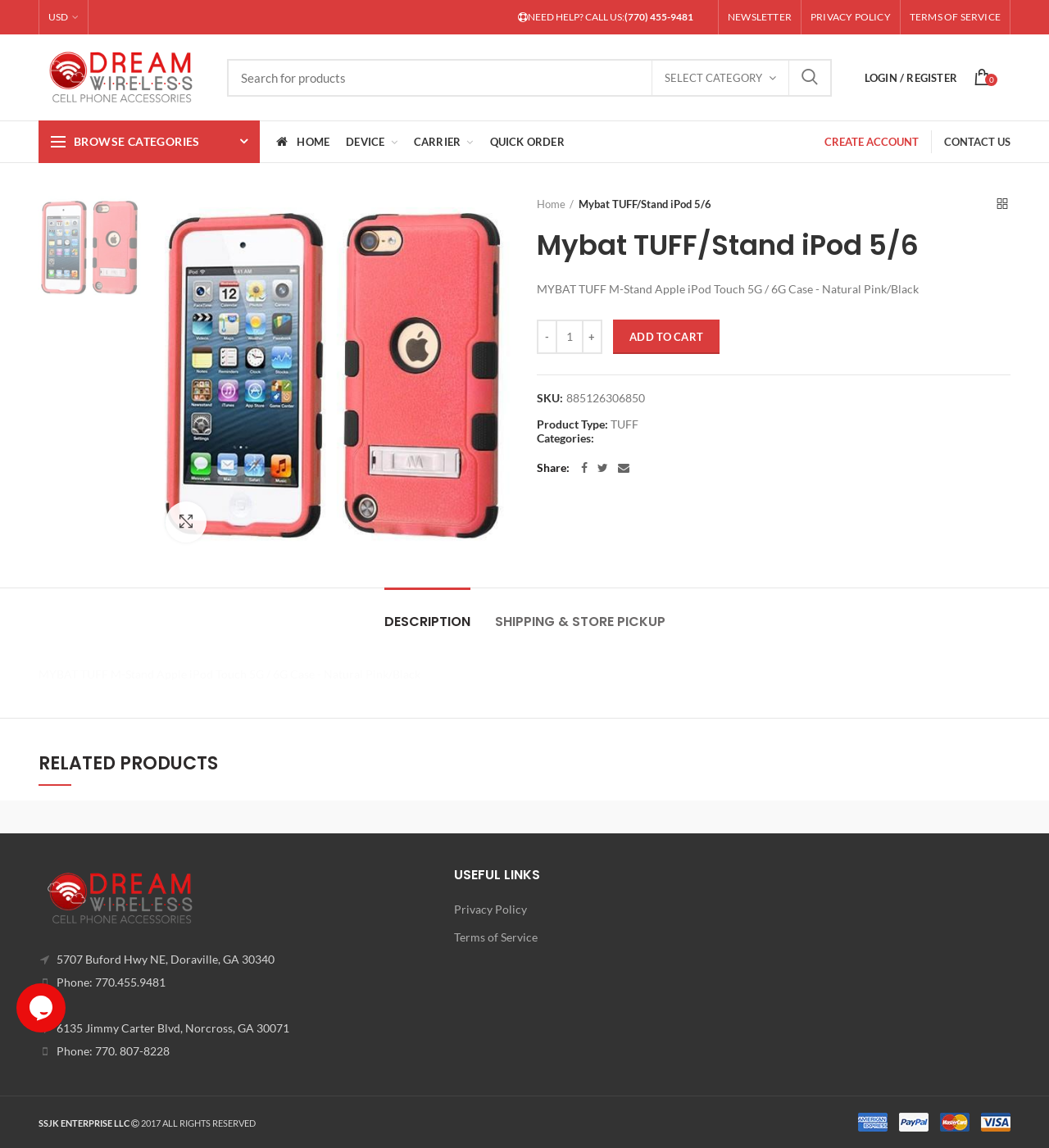Identify the bounding box coordinates of the region that needs to be clicked to carry out this instruction: "View description". Provide these coordinates as four float numbers ranging from 0 to 1, i.e., [left, top, right, bottom].

[0.366, 0.512, 0.448, 0.557]